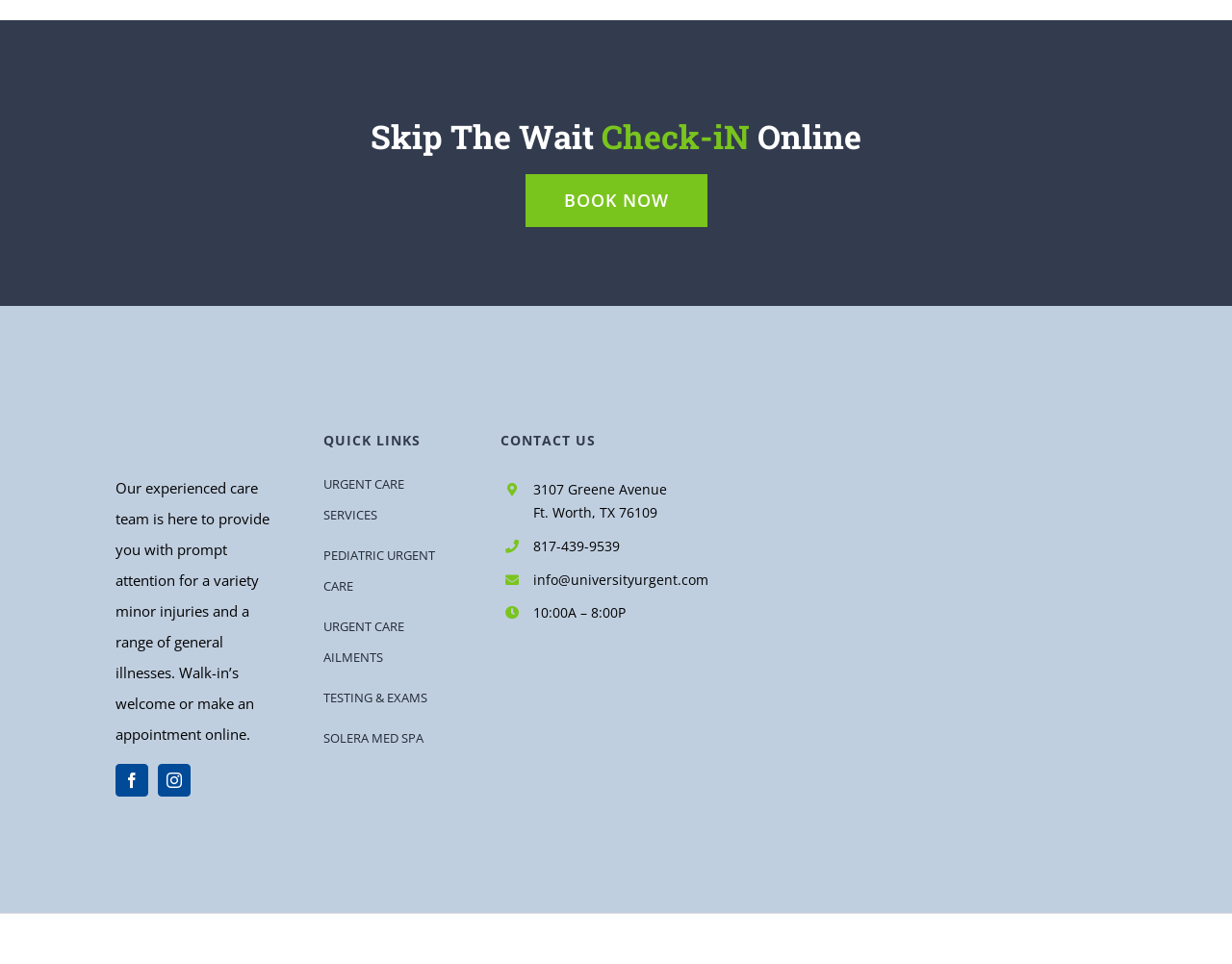Identify the bounding box for the given UI element using the description provided. Coordinates should be in the format (top-left x, top-left y, bottom-right x, bottom-right y) and must be between 0 and 1. Here is the description: TESTING & EXAMS

[0.263, 0.708, 0.374, 0.74]